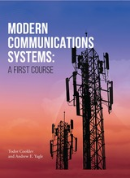What is the background color of the book cover?
Please craft a detailed and exhaustive response to the question.

The caption describes the book cover as having a 'gradient background that transitions from deep orange to a rich purple sky', indicating that the background color is a gradient of orange to purple.